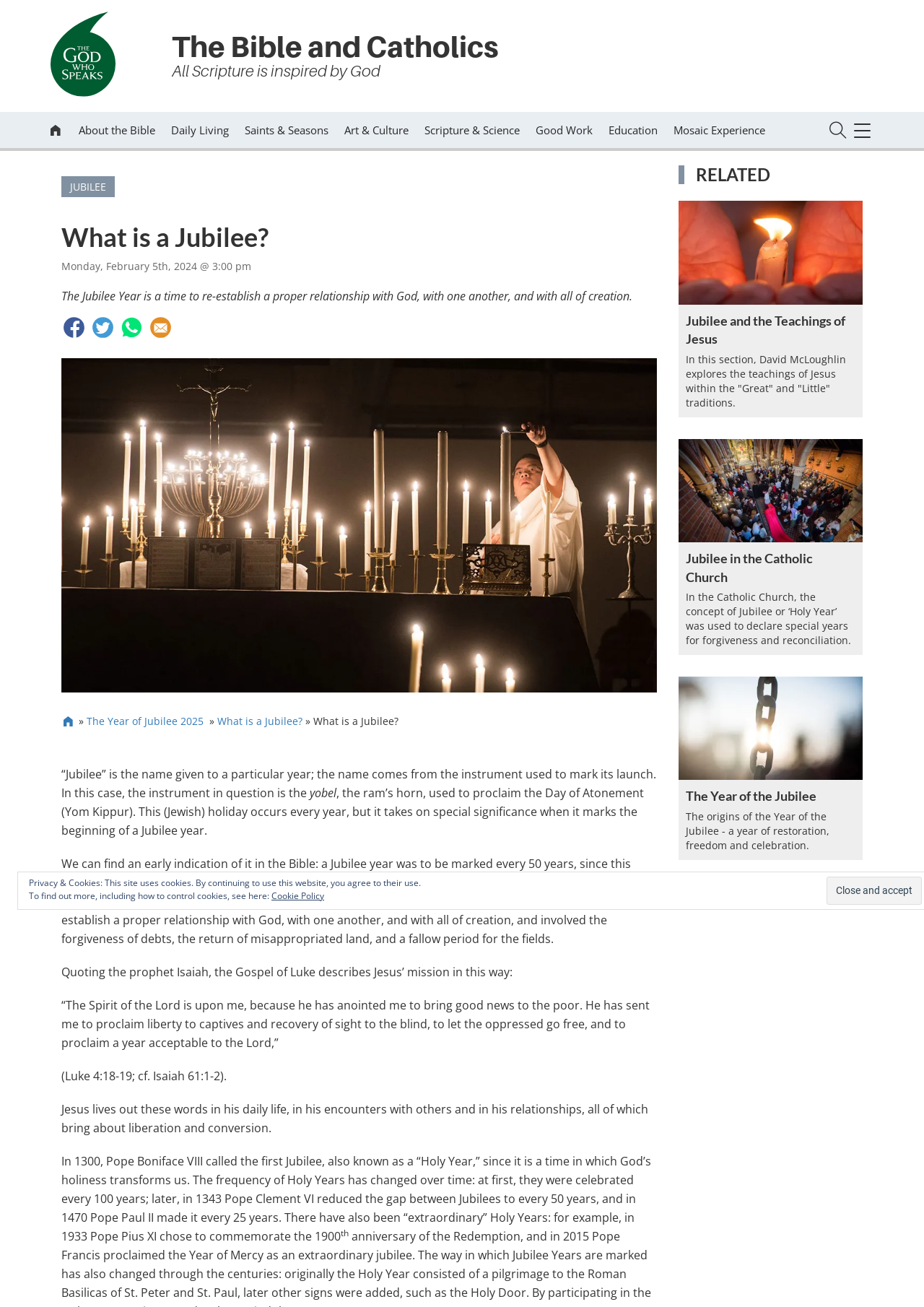What is the Jubilee Year?
Please provide a single word or phrase in response based on the screenshot.

A time to re-establish a proper relationship